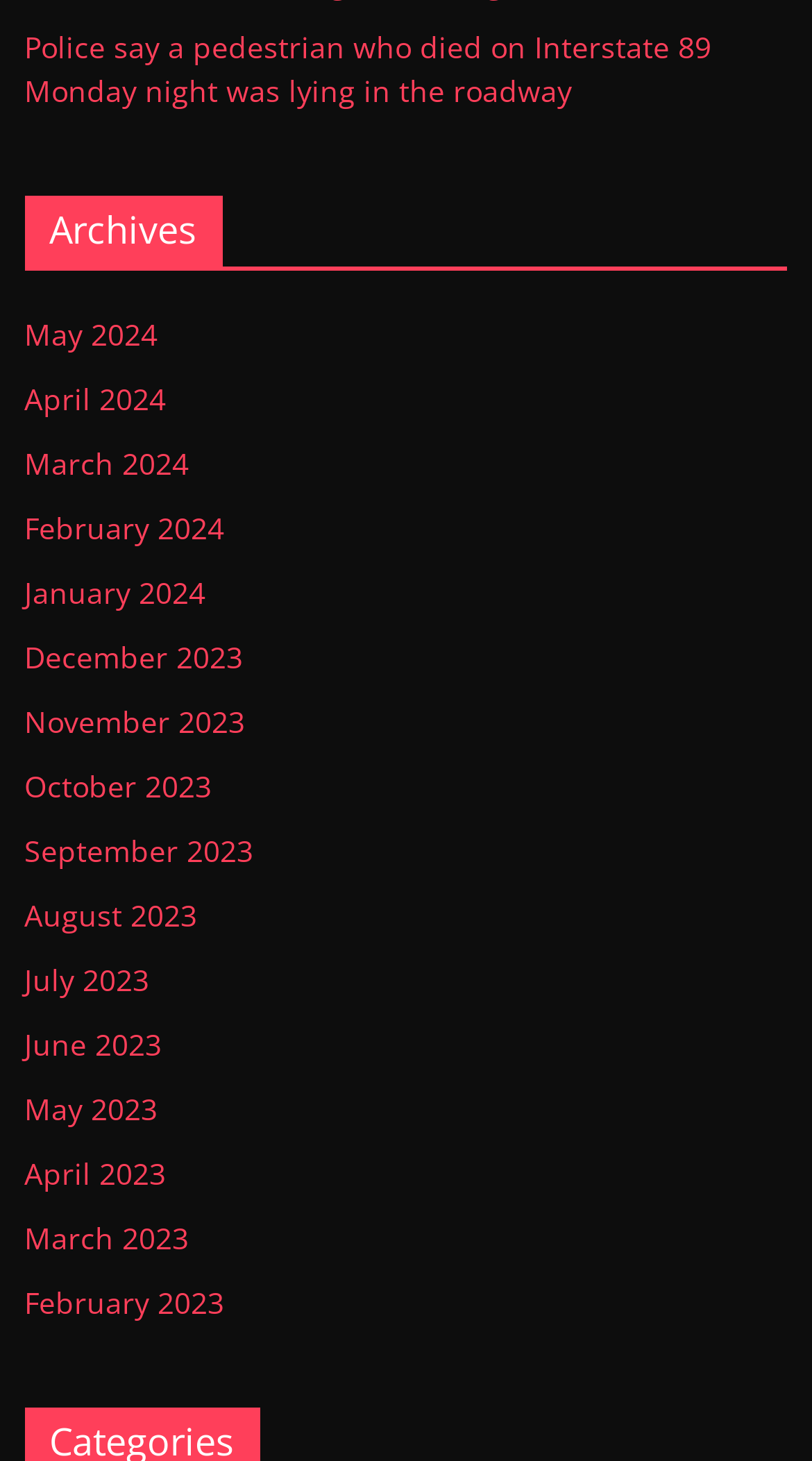Please provide a comprehensive response to the question based on the details in the image: What is the position of the 'Archives' heading on the page?

By examining the bounding box coordinates of the 'Archives' heading, I found that its y1 and y2 values are 0.135 and 0.185, respectively, which indicates that it is located at the top-left of the page.